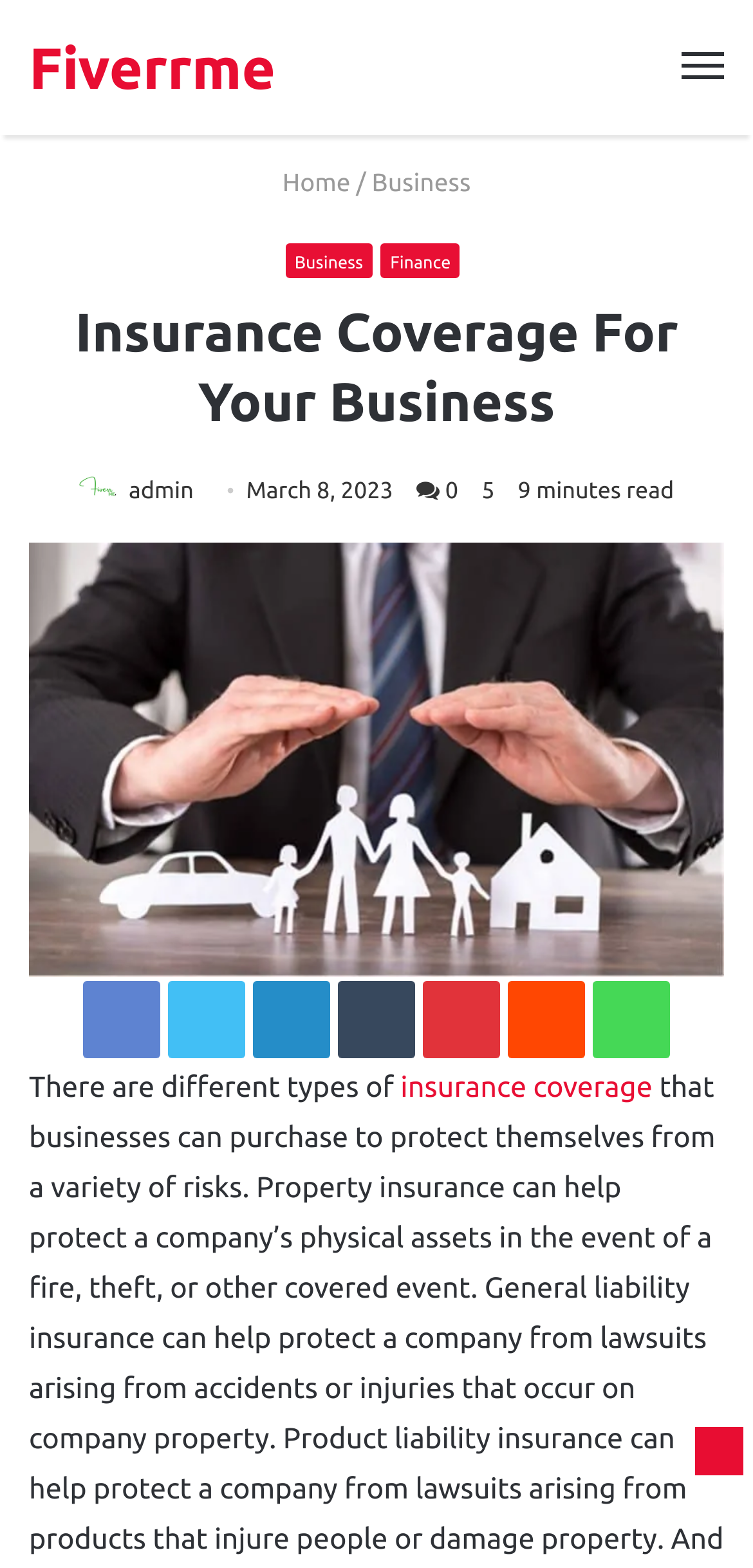What is the date mentioned on the webpage?
Please answer the question with as much detail as possible using the screenshot.

The date 'March 8, 2023' is mentioned on the webpage, which likely indicates the publication or update date of the content.